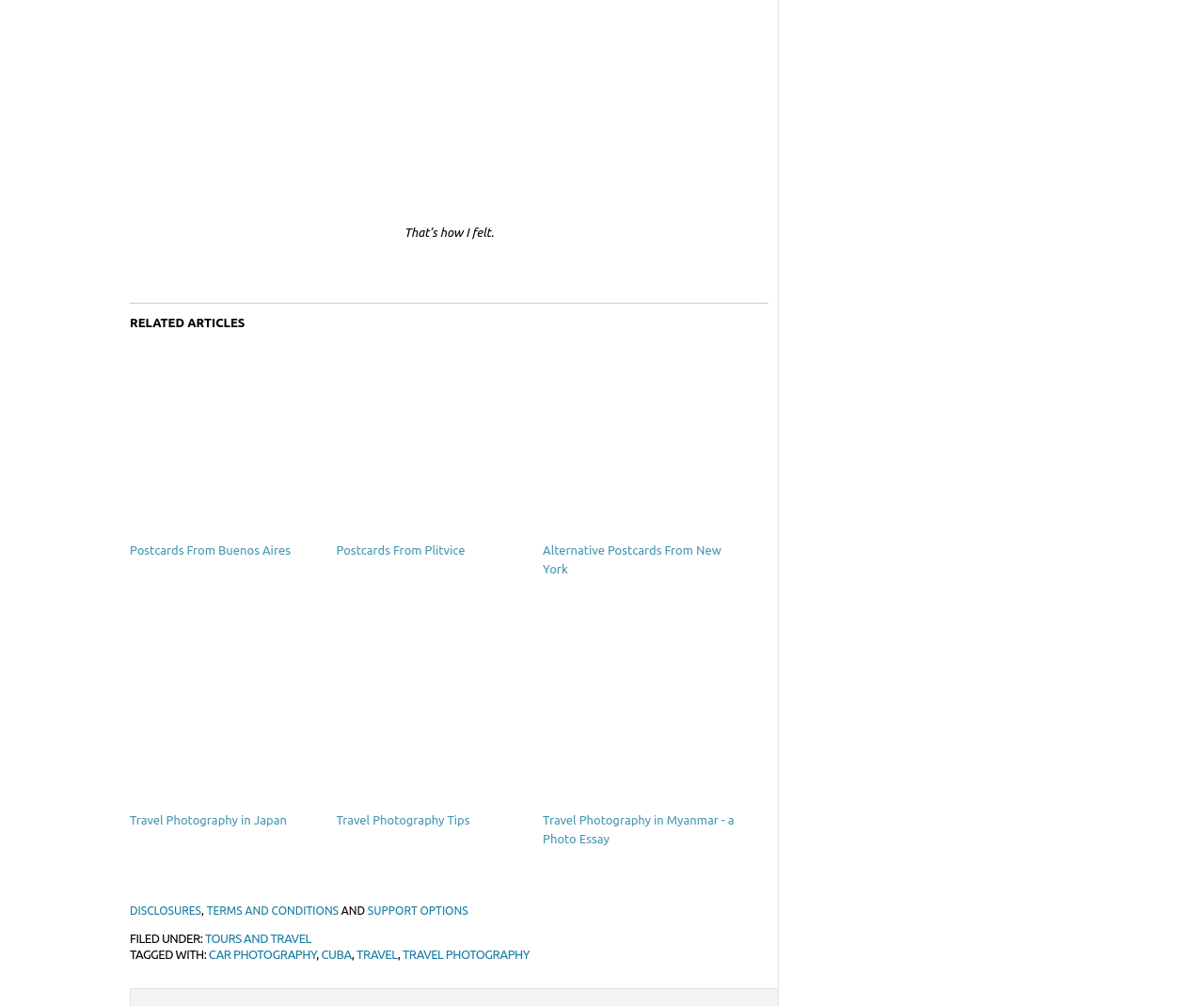Using the element description: "parent_node: That’s how I felt.", determine the bounding box coordinates for the specified UI element. The coordinates should be four float numbers between 0 and 1, [left, top, right, bottom].

[0.108, 0.195, 0.638, 0.212]